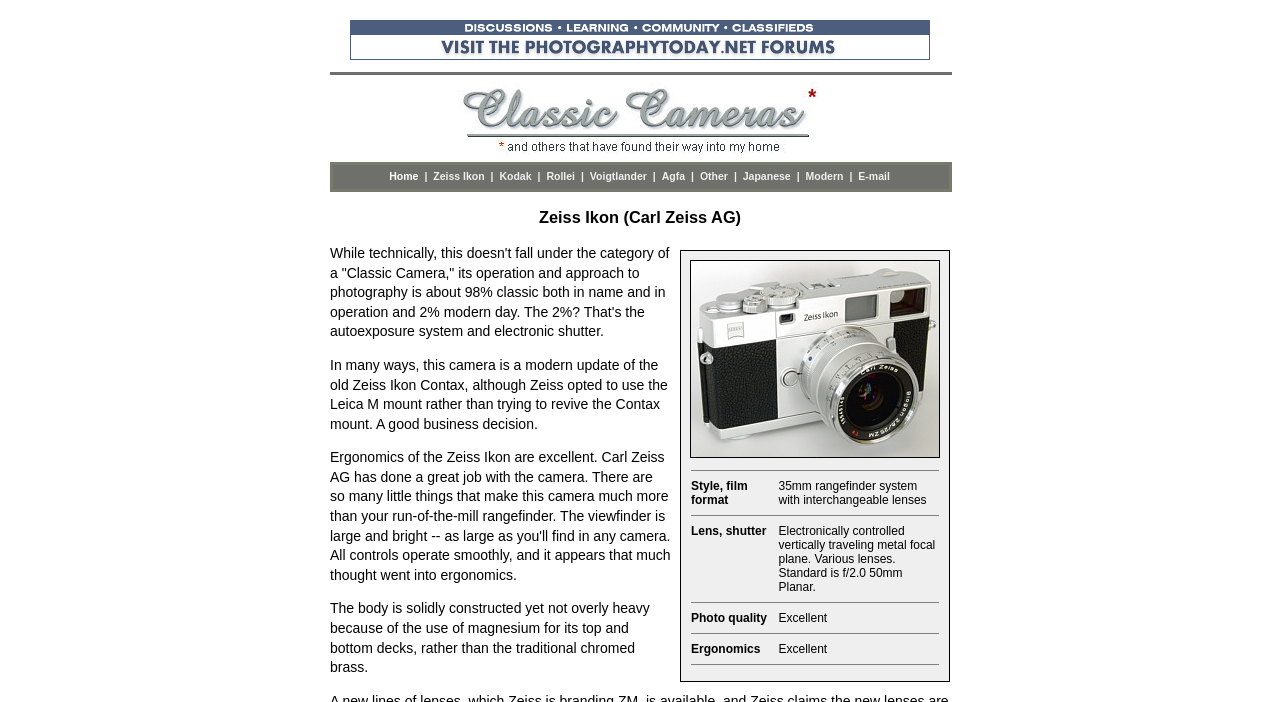Calculate the bounding box coordinates for the UI element based on the following description: "Zeiss Ikon". Ensure the coordinates are four float numbers between 0 and 1, i.e., [left, top, right, bottom].

[0.338, 0.242, 0.379, 0.259]